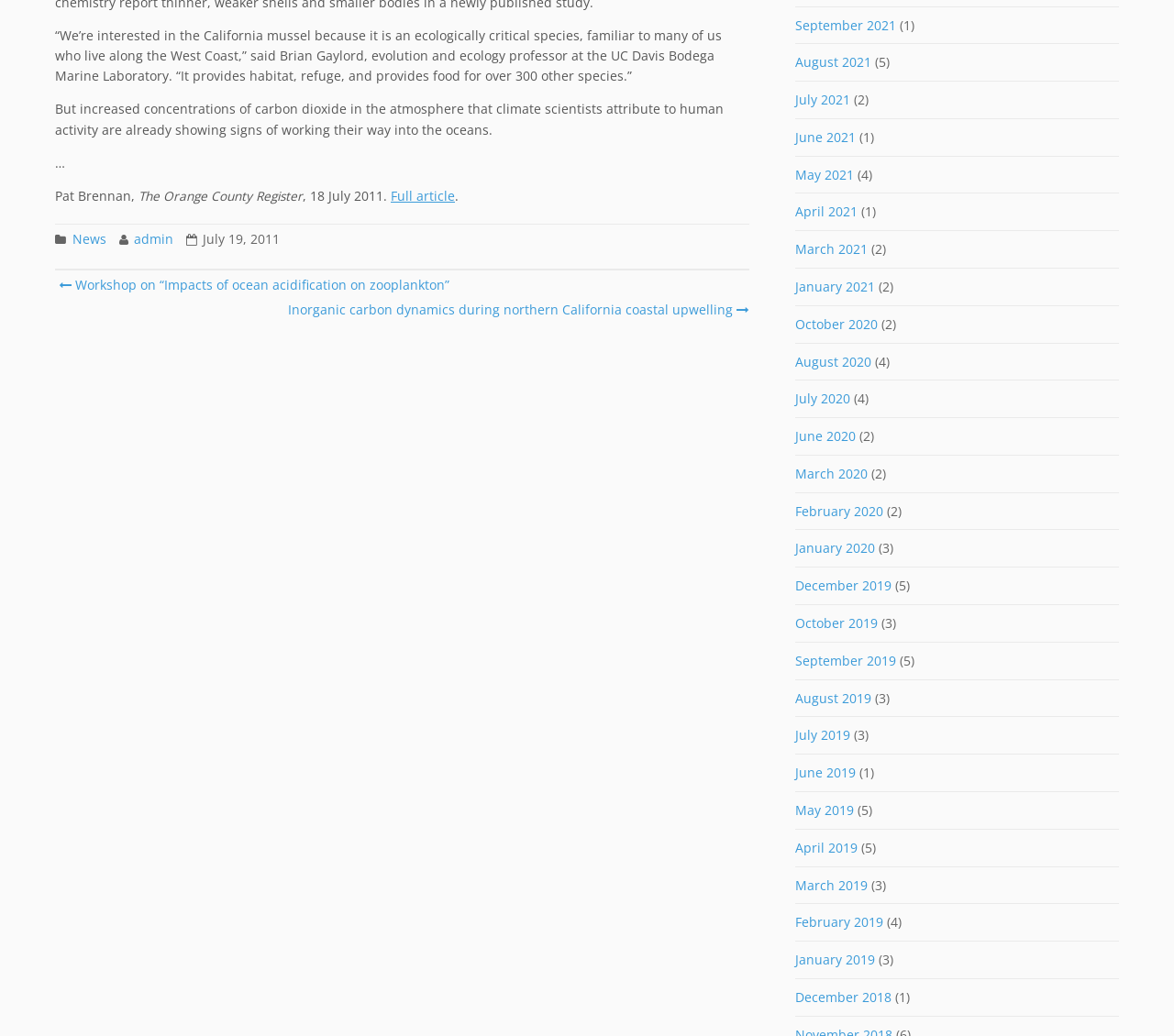Determine the bounding box coordinates for the region that must be clicked to execute the following instruction: "Call the office".

None